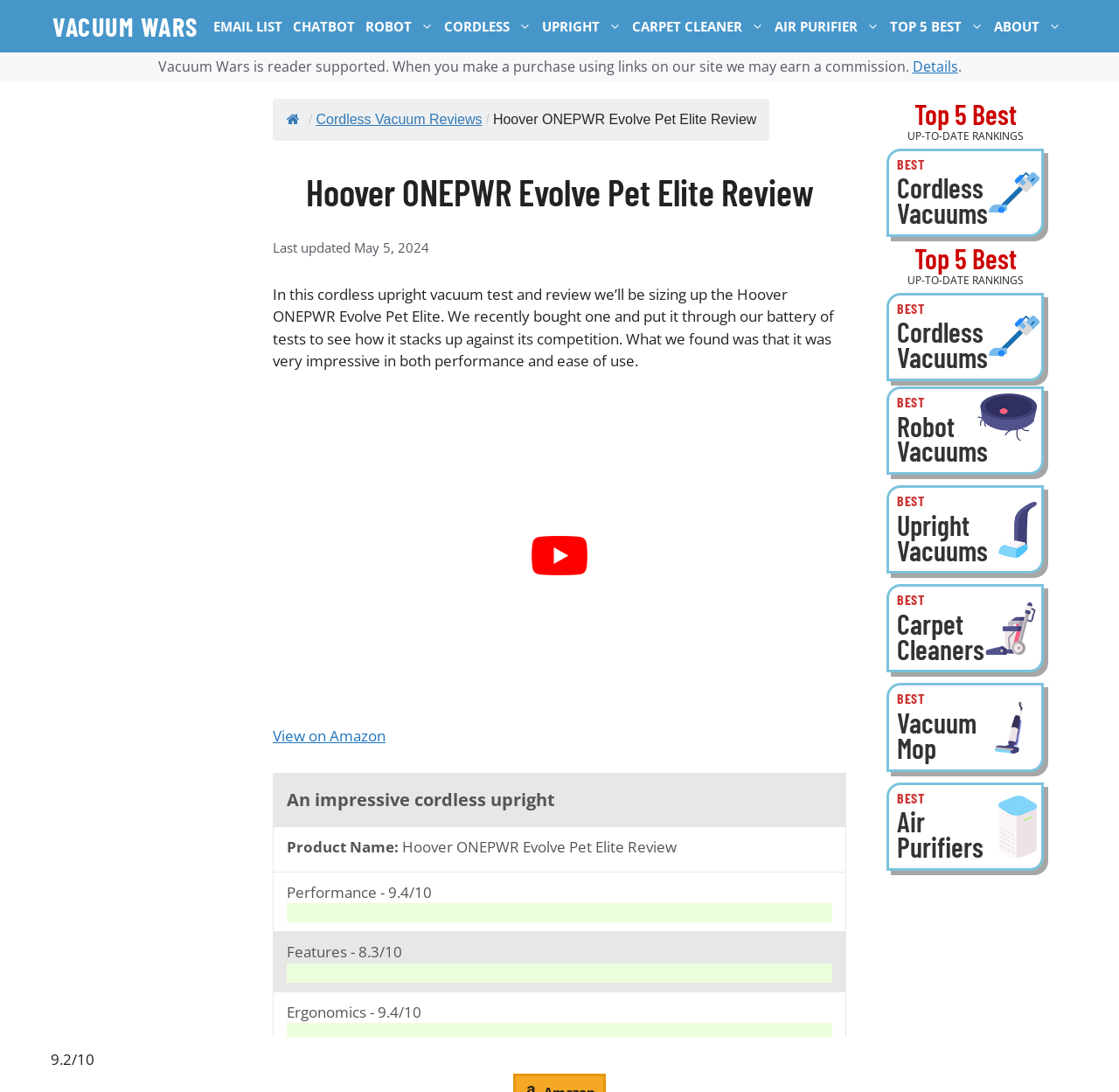Given the description "parent_node: Top 5 Best", provide the bounding box coordinates of the corresponding UI element.

[0.772, 0.09, 0.953, 0.222]